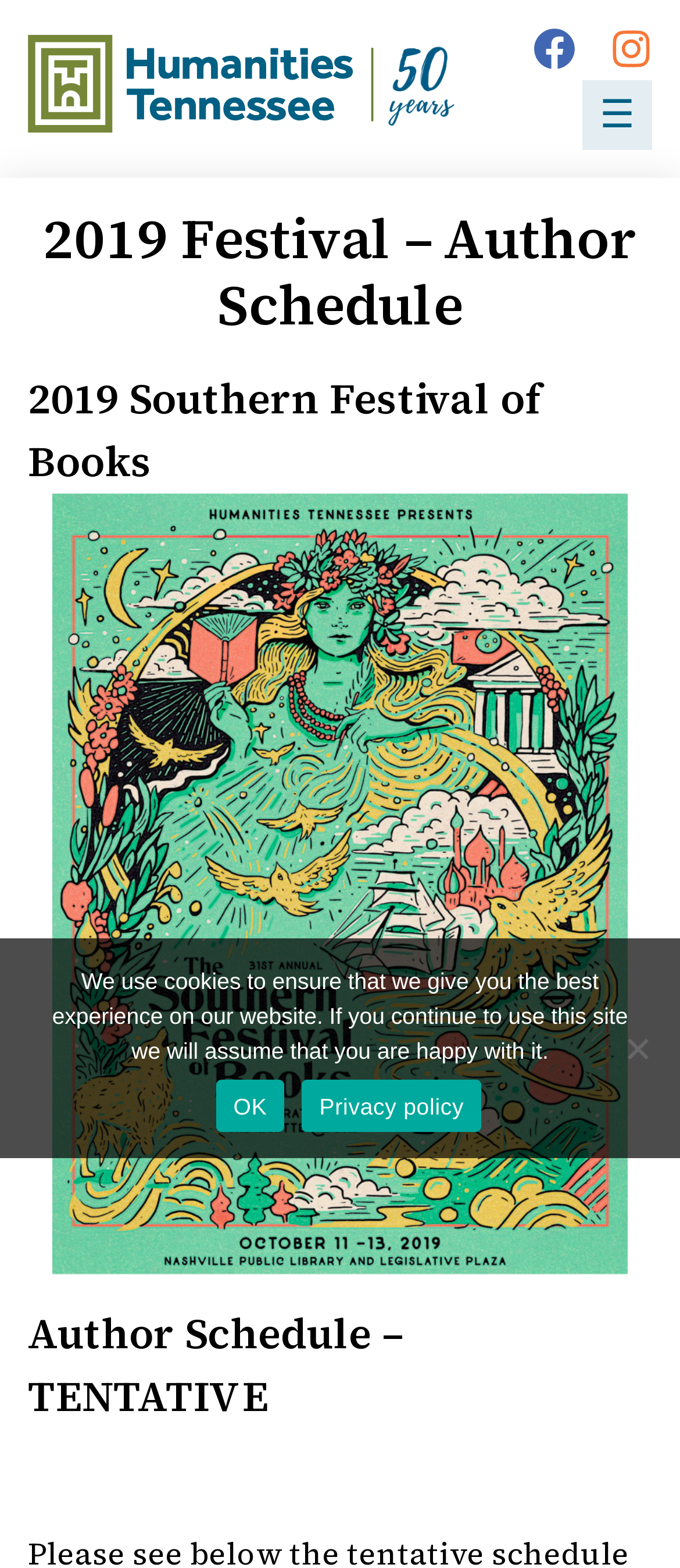Provide the bounding box coordinates of the UI element that matches the description: "Leave a comment".

None